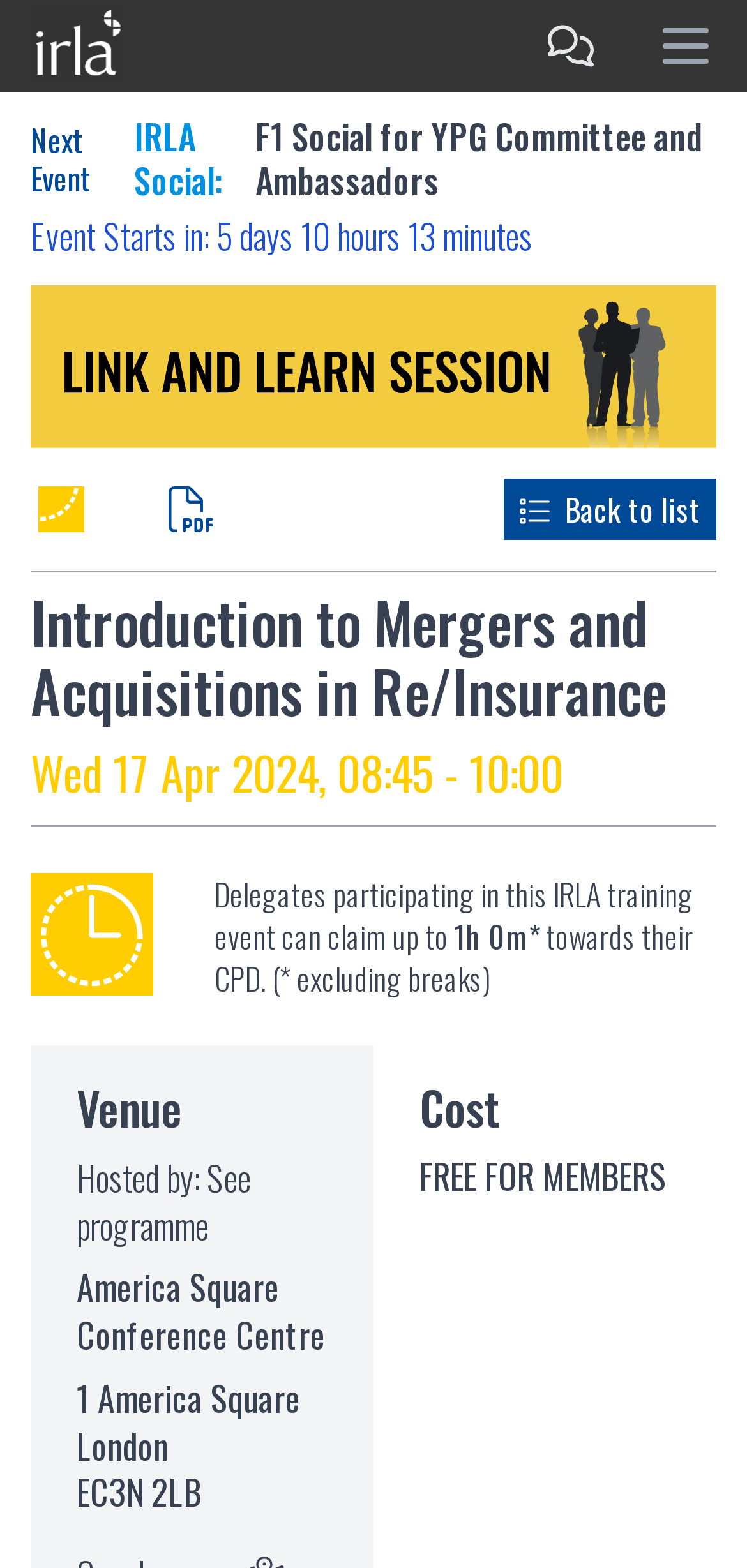Is the event free for members?
Based on the image content, provide your answer in one word or a short phrase.

Yes